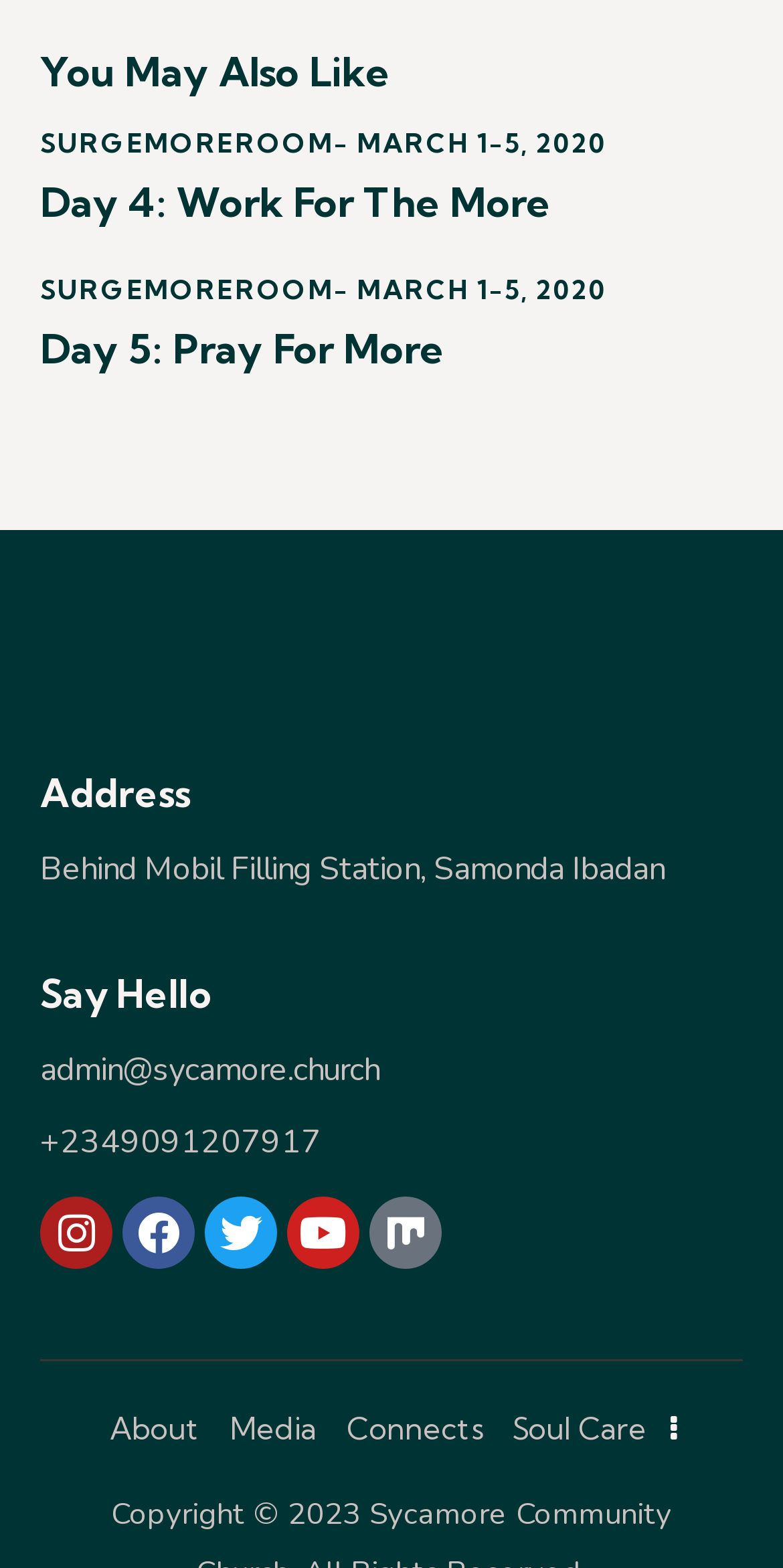Identify the bounding box of the UI component described as: "Soul Care".

[0.638, 0.888, 0.841, 0.938]